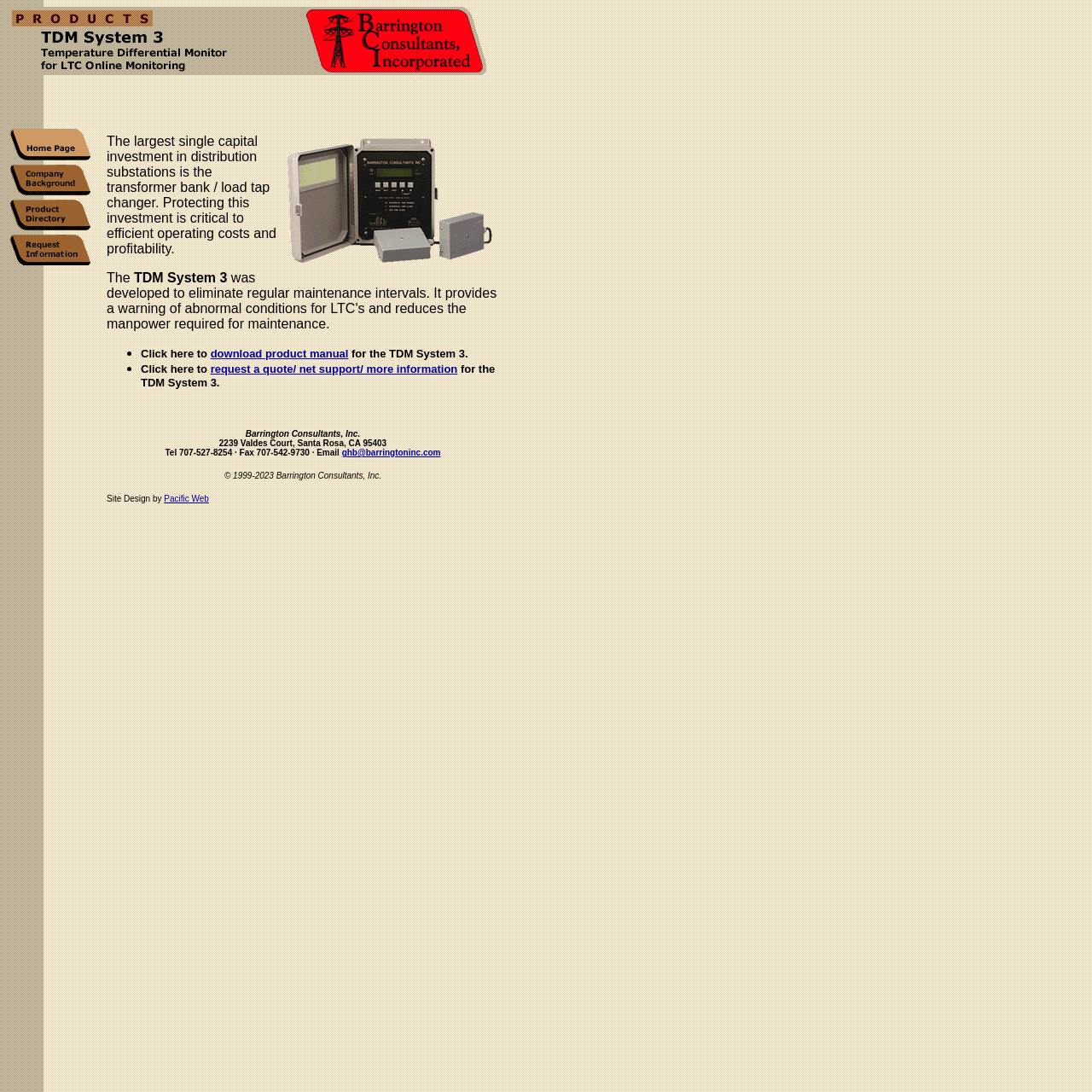Locate the bounding box coordinates of the area you need to click to fulfill this instruction: 'Click the image to download product manual'. The coordinates must be in the form of four float numbers ranging from 0 to 1: [left, top, right, bottom].

[0.098, 0.095, 0.184, 0.11]